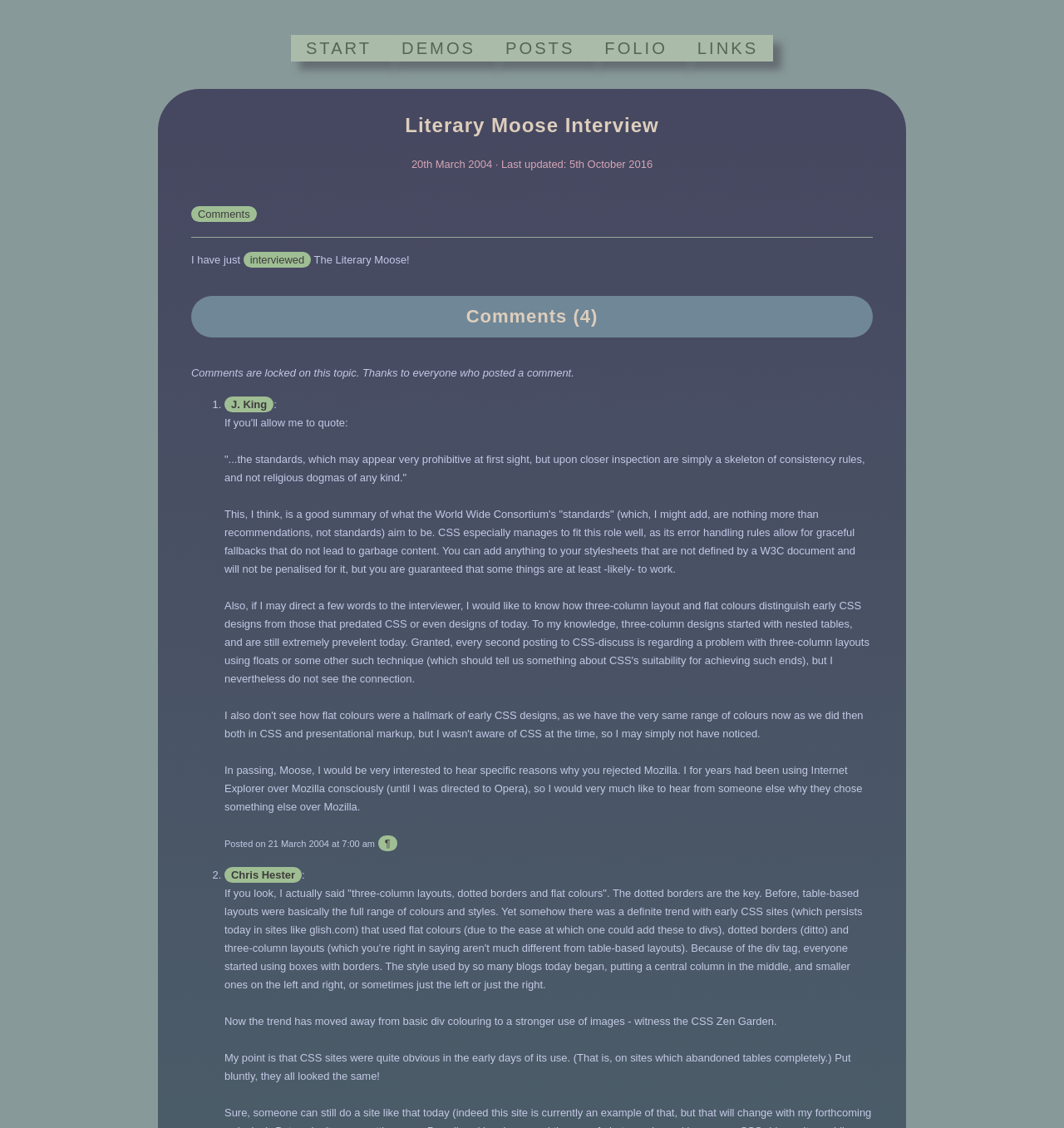Find the bounding box coordinates of the area that needs to be clicked in order to achieve the following instruction: "Go to the link by Chris Hester". The coordinates should be specified as four float numbers between 0 and 1, i.e., [left, top, right, bottom].

[0.211, 0.769, 0.284, 0.783]